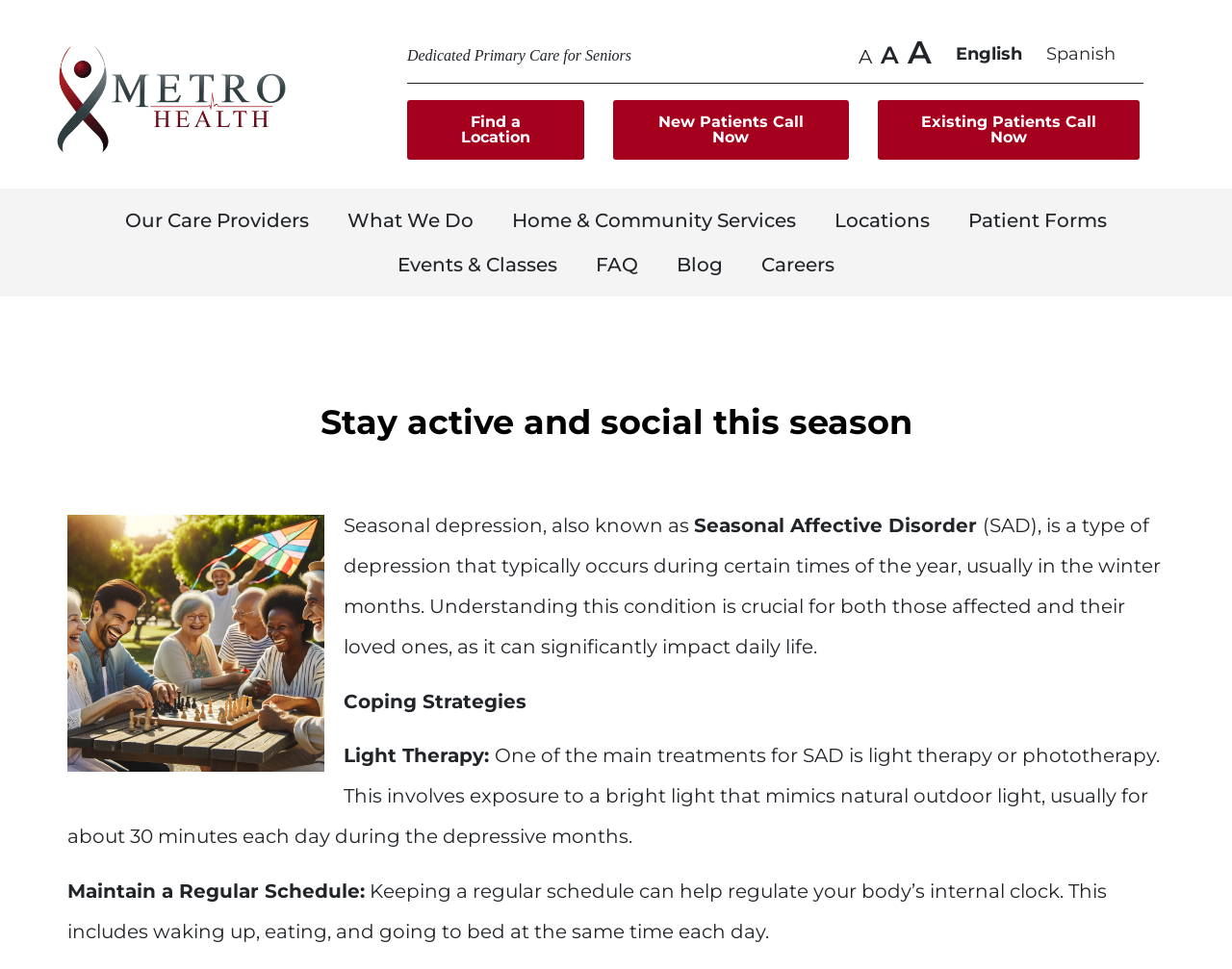Identify the bounding box coordinates for the UI element mentioned here: "Patient Forms". Provide the coordinates as four float values between 0 and 1, i.e., [left, top, right, bottom].

[0.77, 0.205, 0.914, 0.251]